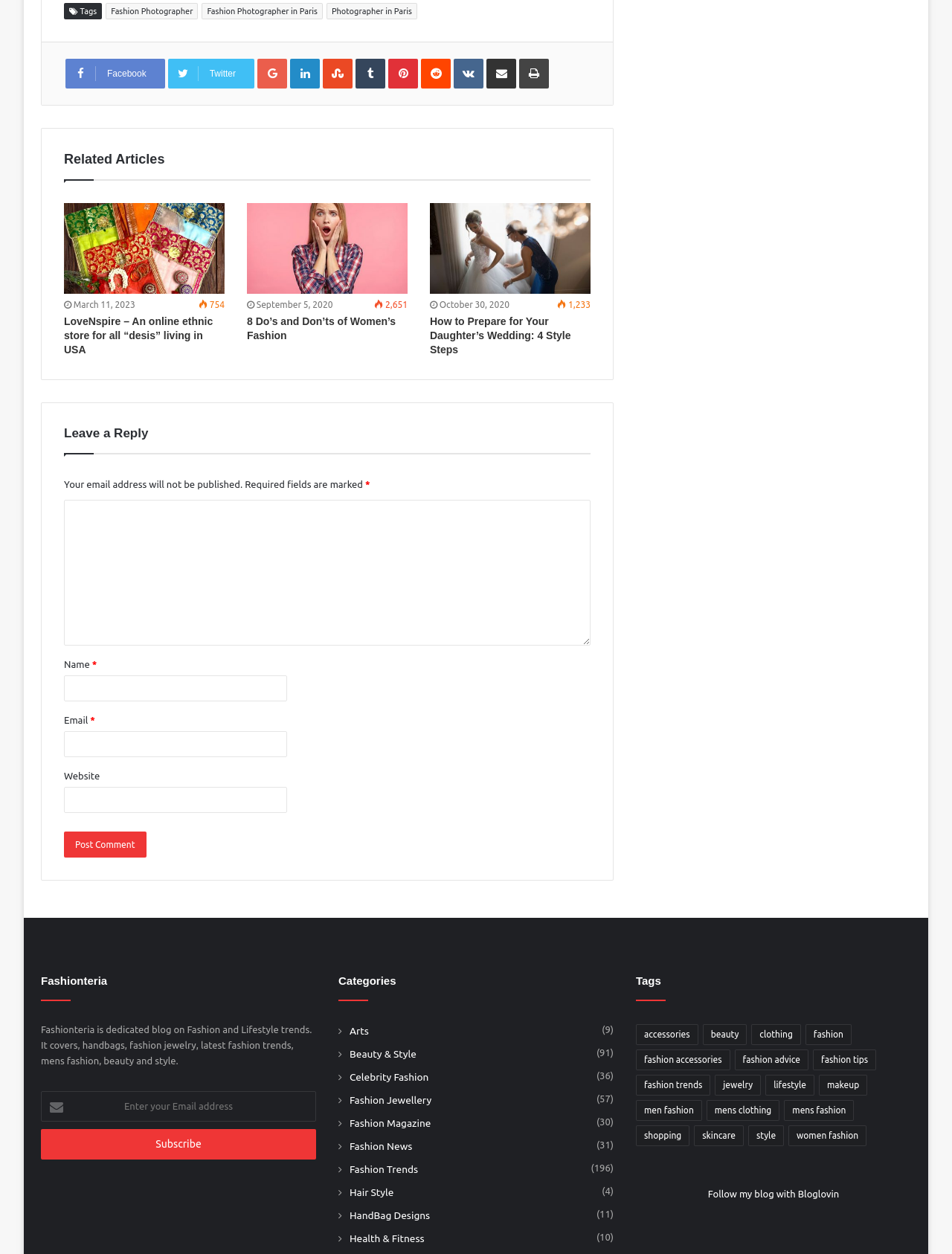What is the purpose of the textbox at the bottom of the webpage?
We need a detailed and meticulous answer to the question.

The purpose of the textbox at the bottom of the webpage can be inferred from the static text element above it, which says 'Enter your Email address', and the button next to it, which says 'Subscribe'.